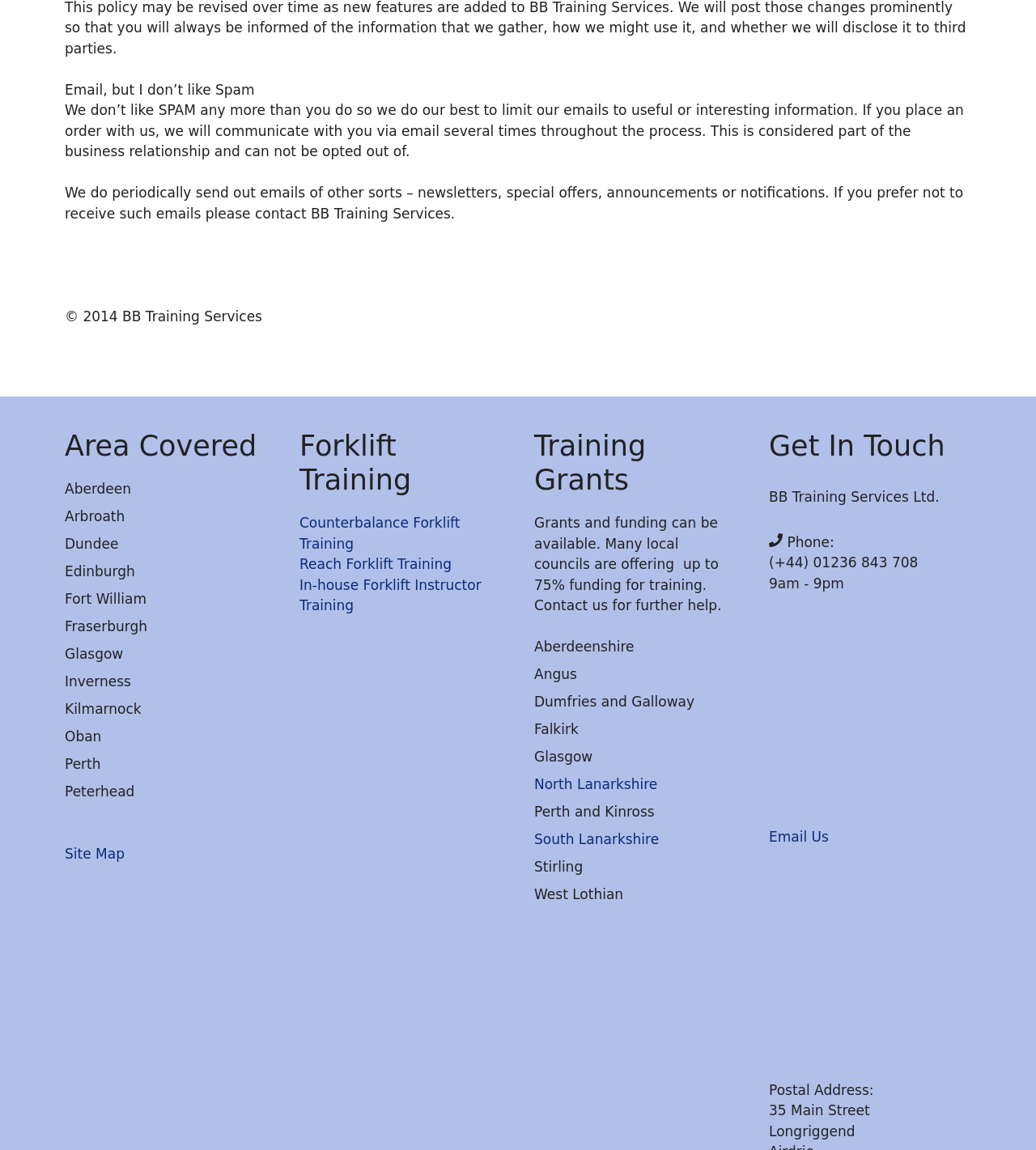Determine the bounding box coordinates of the element's region needed to click to follow the instruction: "Click on the 'Email Us' link". Provide these coordinates as four float numbers between 0 and 1, formatted as [left, top, right, bottom].

[0.742, 0.721, 0.8, 0.735]